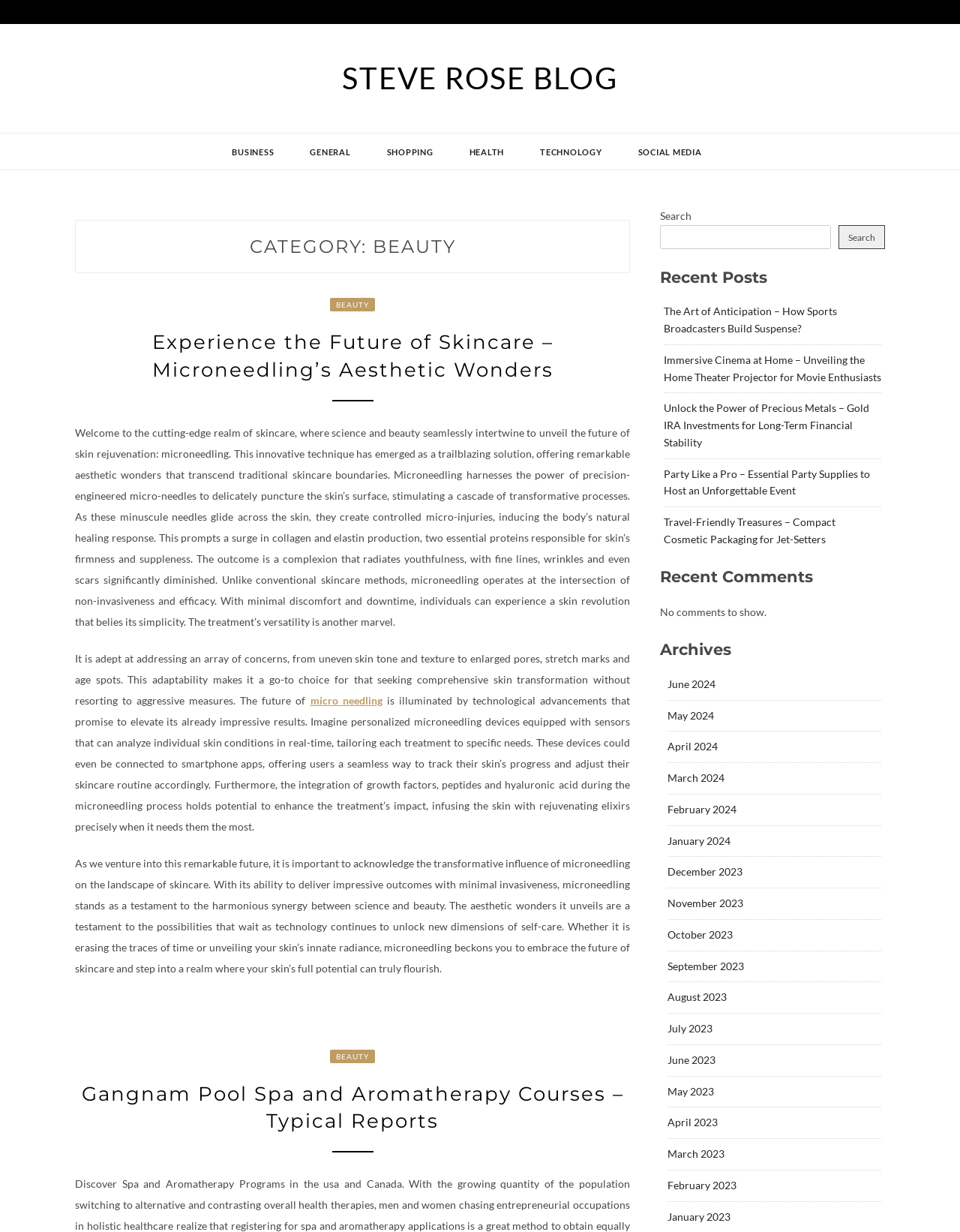Extract the bounding box for the UI element that matches this description: "Shopping".

[0.399, 0.108, 0.455, 0.139]